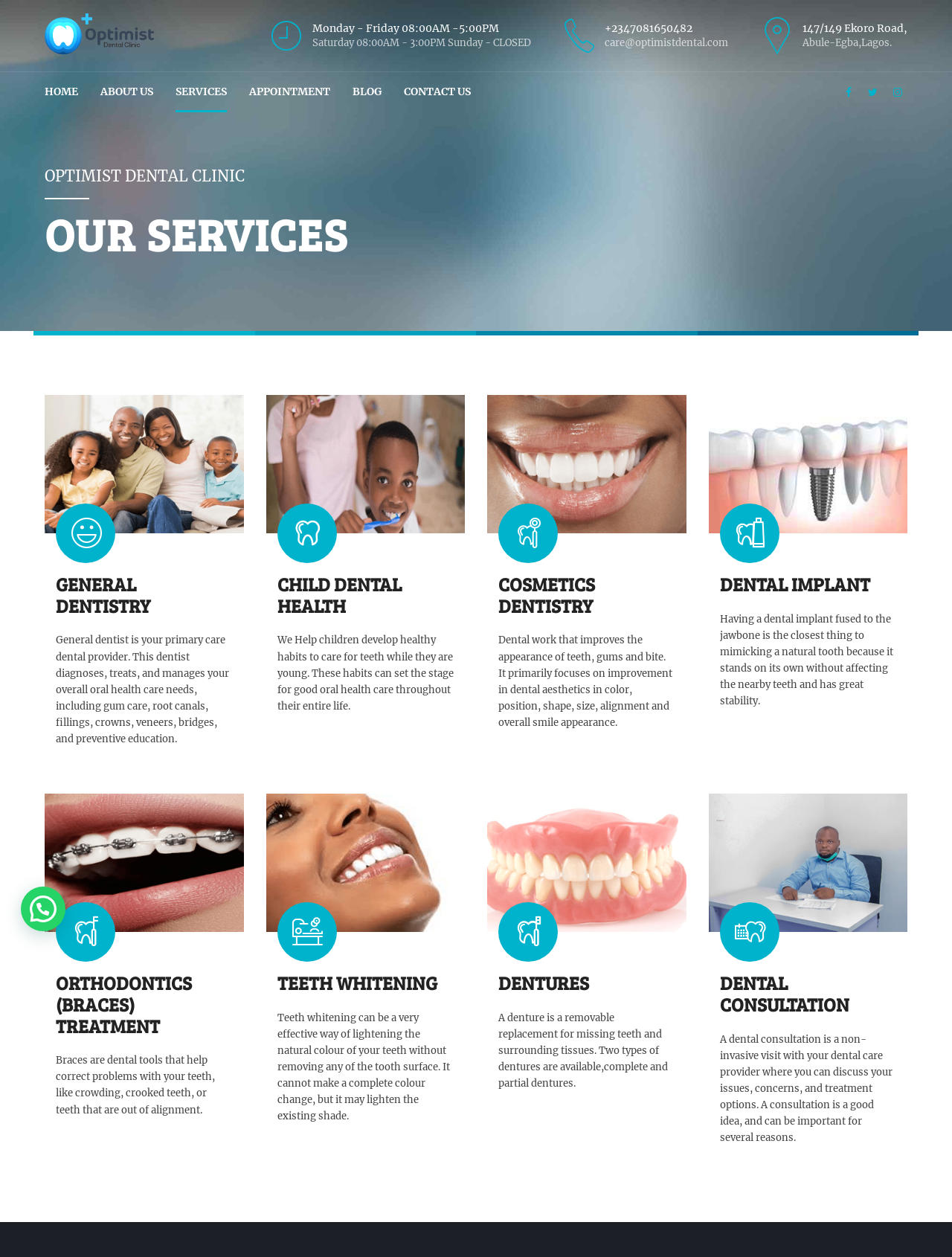What is the purpose of general dentistry?
Based on the image, give a concise answer in the form of a single word or short phrase.

diagnoses, treats, and manages overall oral health care needs